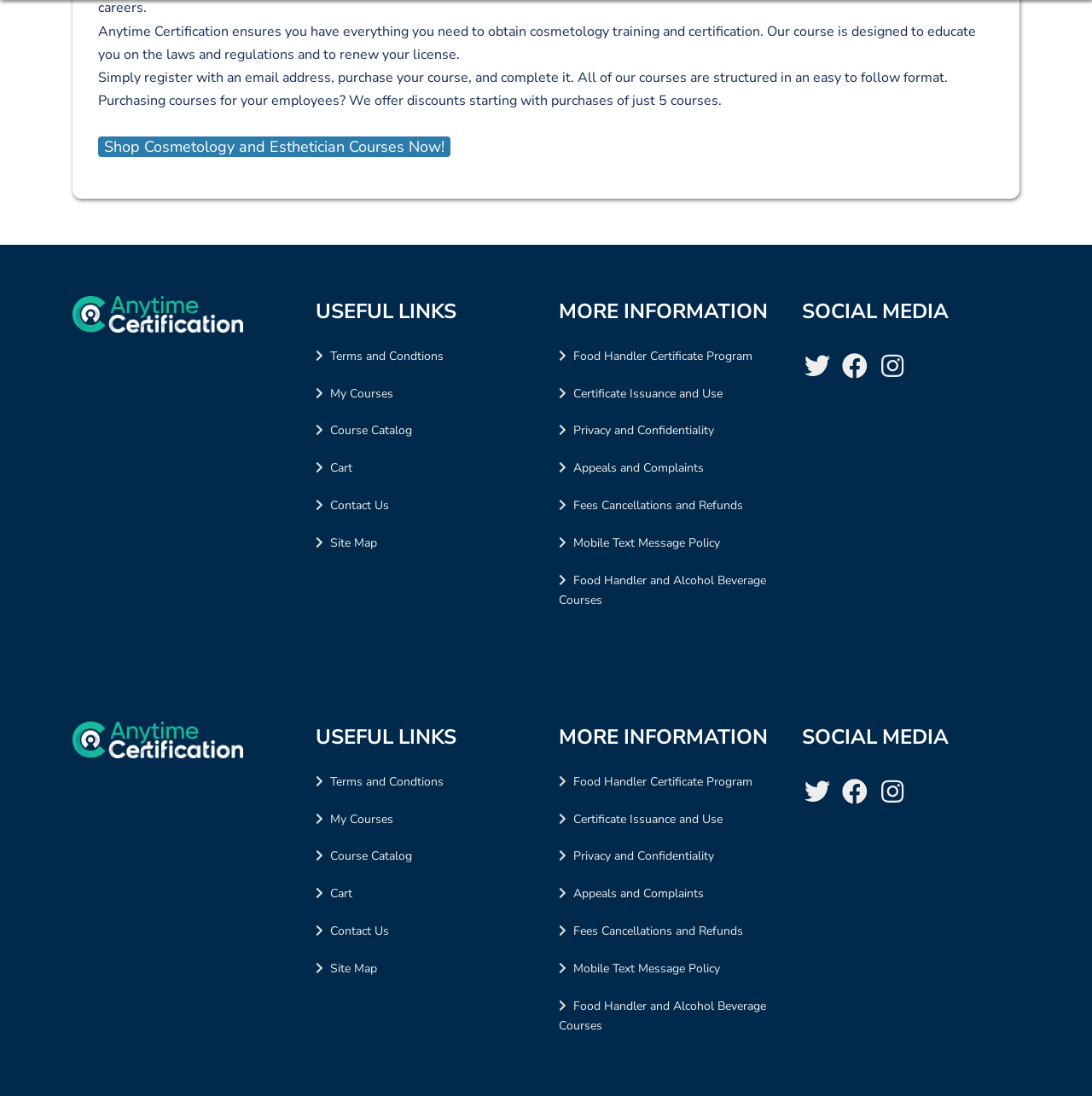How do I purchase courses for my employees?
Please interpret the details in the image and answer the question thoroughly.

According to the static text on the webpage, 'Purchasing courses for your employees? We offer discounts starting with purchases of just 5 courses.' This implies that if I want to purchase courses for my employees, I can get discounts if I buy at least 5 courses.